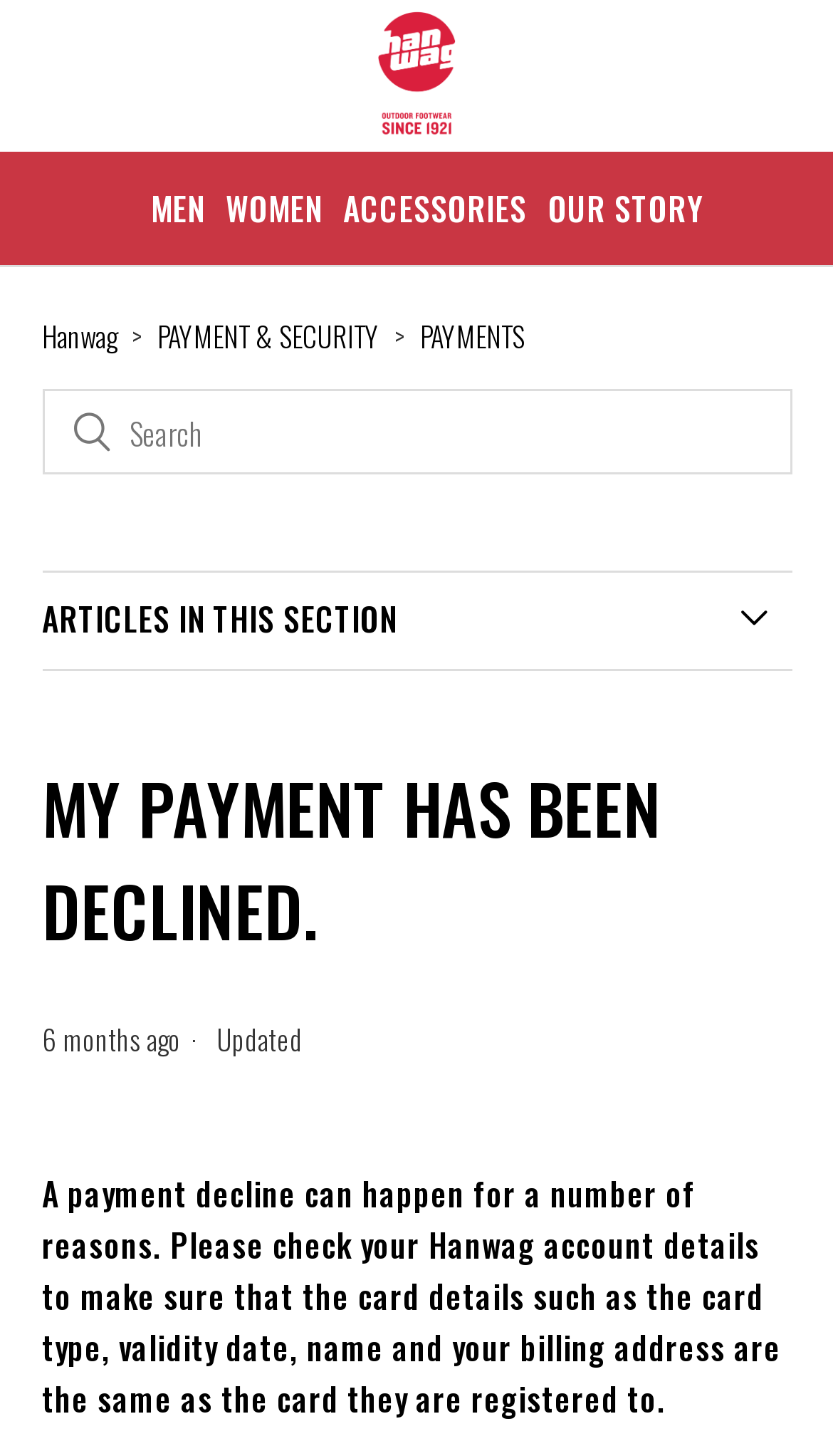From the webpage screenshot, identify the region described by PAYMENT & SECURITY. Provide the bounding box coordinates as (top-left x, top-left y, bottom-right x, bottom-right y), with each value being a floating point number between 0 and 1.

[0.188, 0.215, 0.455, 0.244]